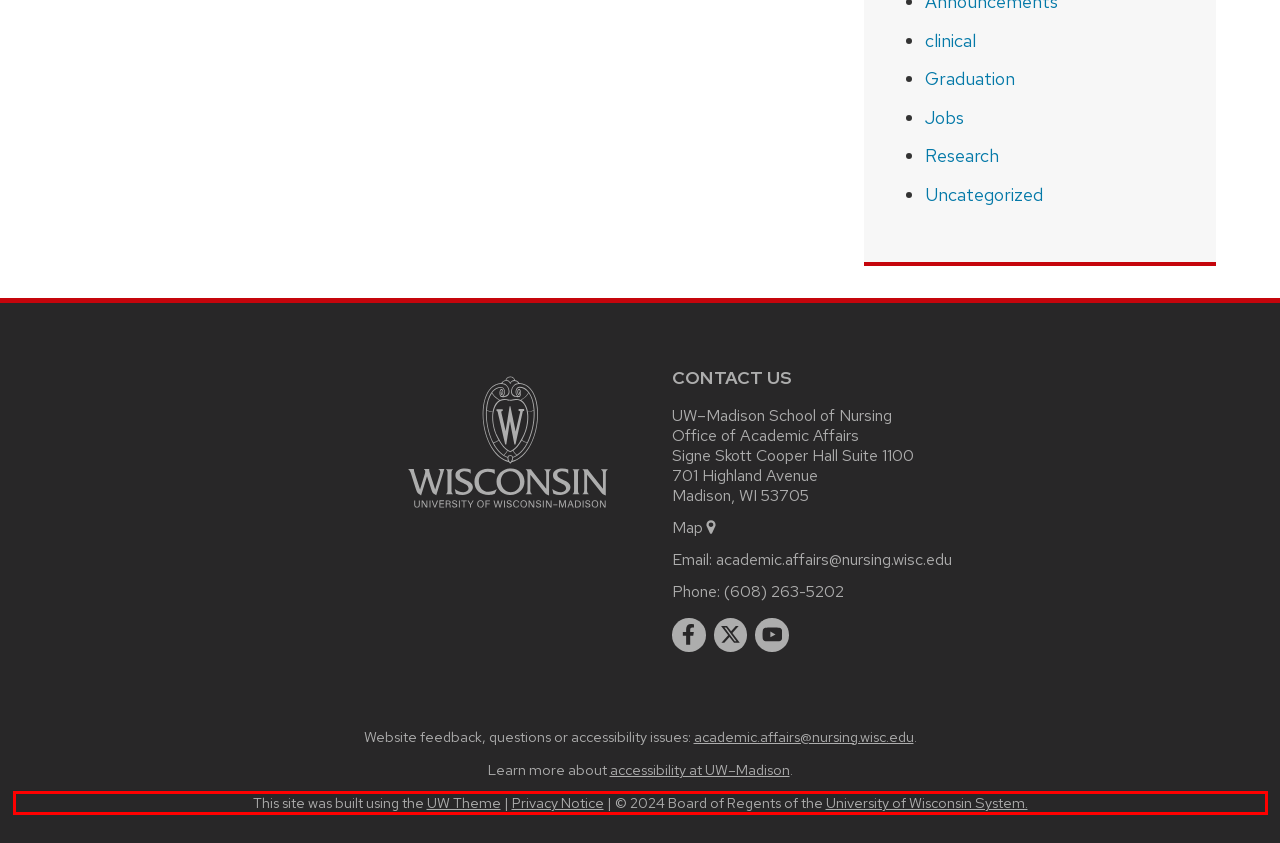Within the provided webpage screenshot, find the red rectangle bounding box and perform OCR to obtain the text content.

This site was built using the UW Theme | Privacy Notice | © 2024 Board of Regents of the University of Wisconsin System.